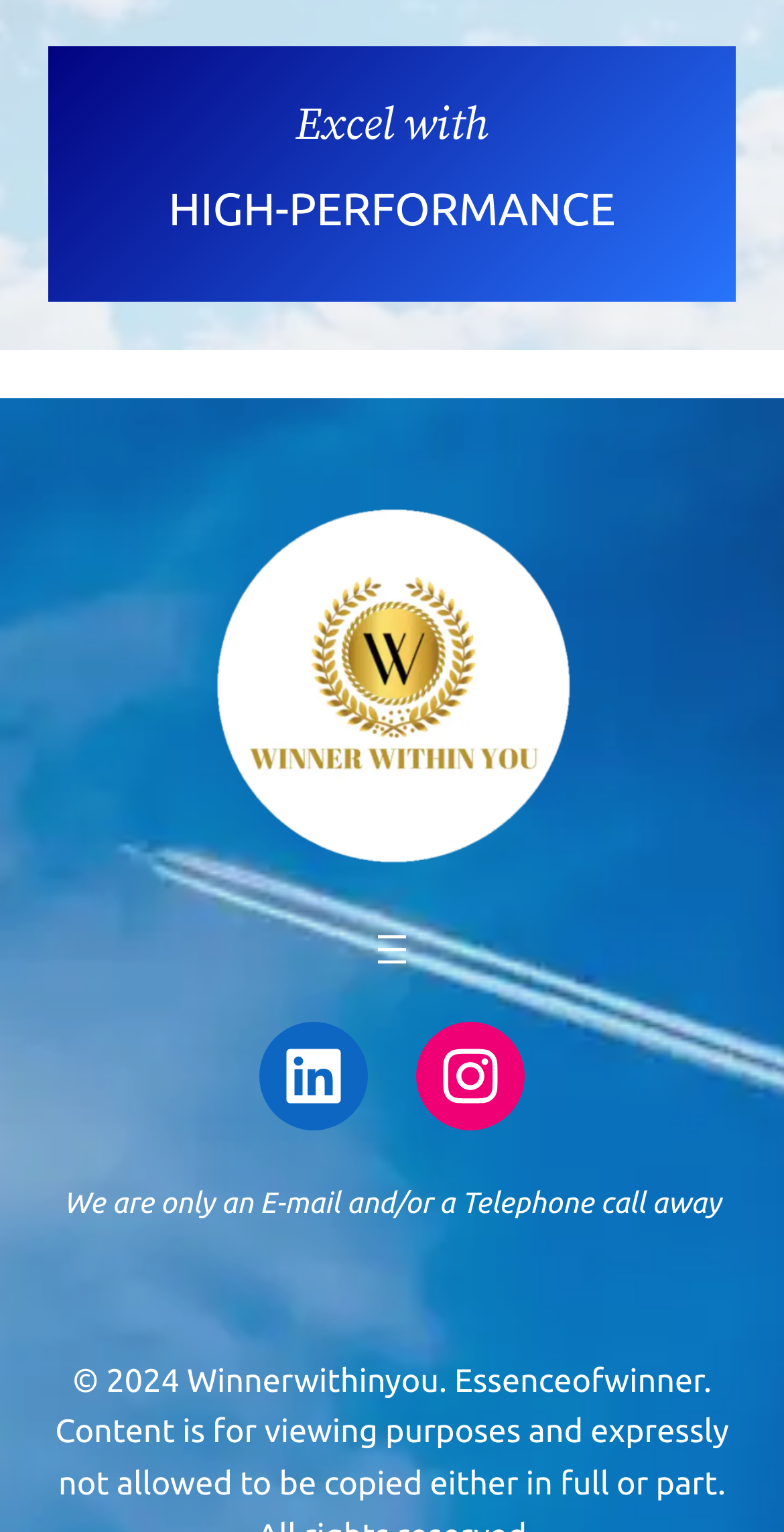Locate the bounding box of the UI element based on this description: "LinkedIn". Provide four float numbers between 0 and 1 as [left, top, right, bottom].

[0.331, 0.667, 0.469, 0.738]